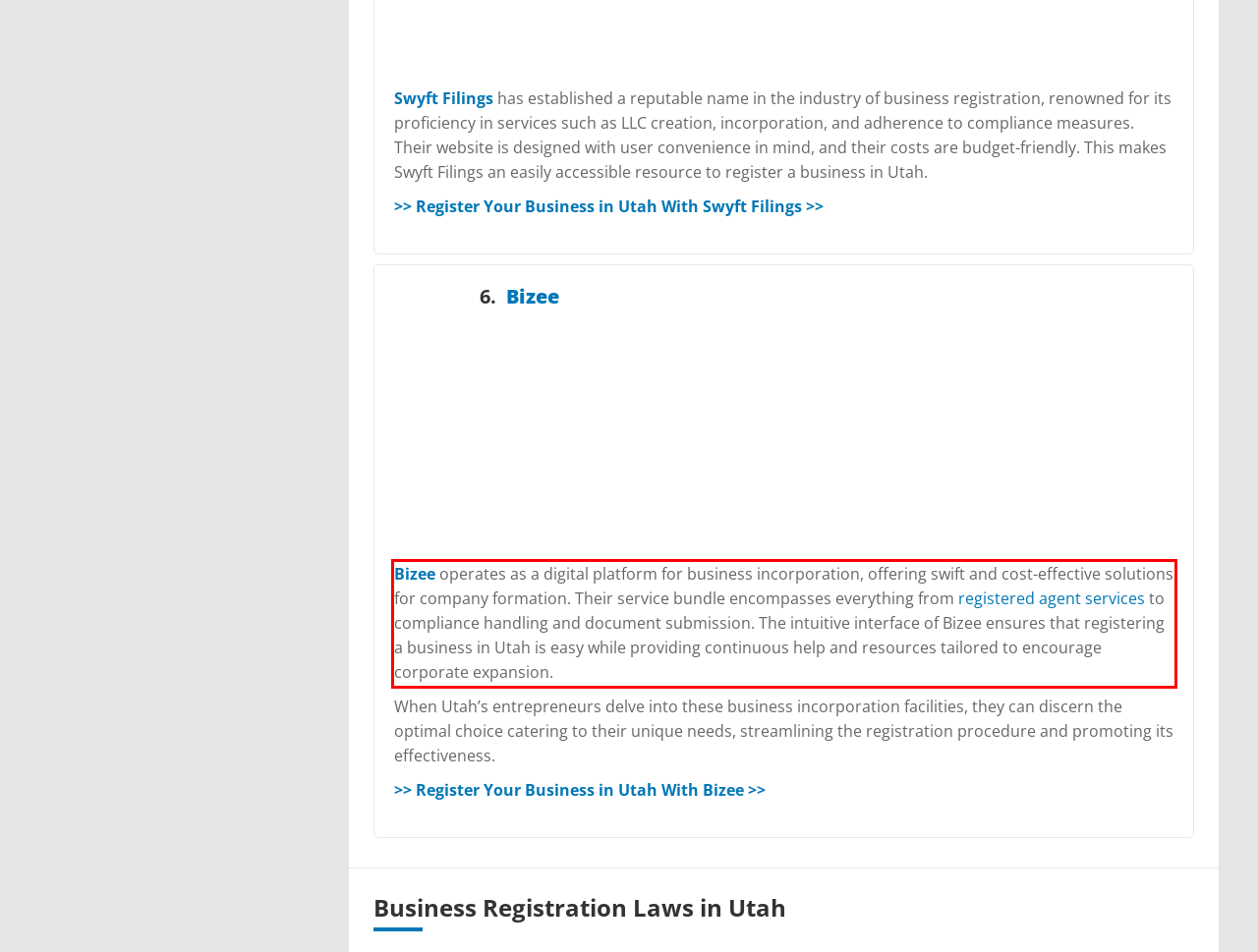You have a screenshot of a webpage where a UI element is enclosed in a red rectangle. Perform OCR to capture the text inside this red rectangle.

Bizee operates as a digital platform for business incorporation, offering swift and cost-effective solutions for company formation. Their service bundle encompasses everything from registered agent services to compliance handling and document submission. The intuitive interface of Bizee ensures that registering a business in Utah is easy while providing continuous help and resources tailored to encourage corporate expansion.